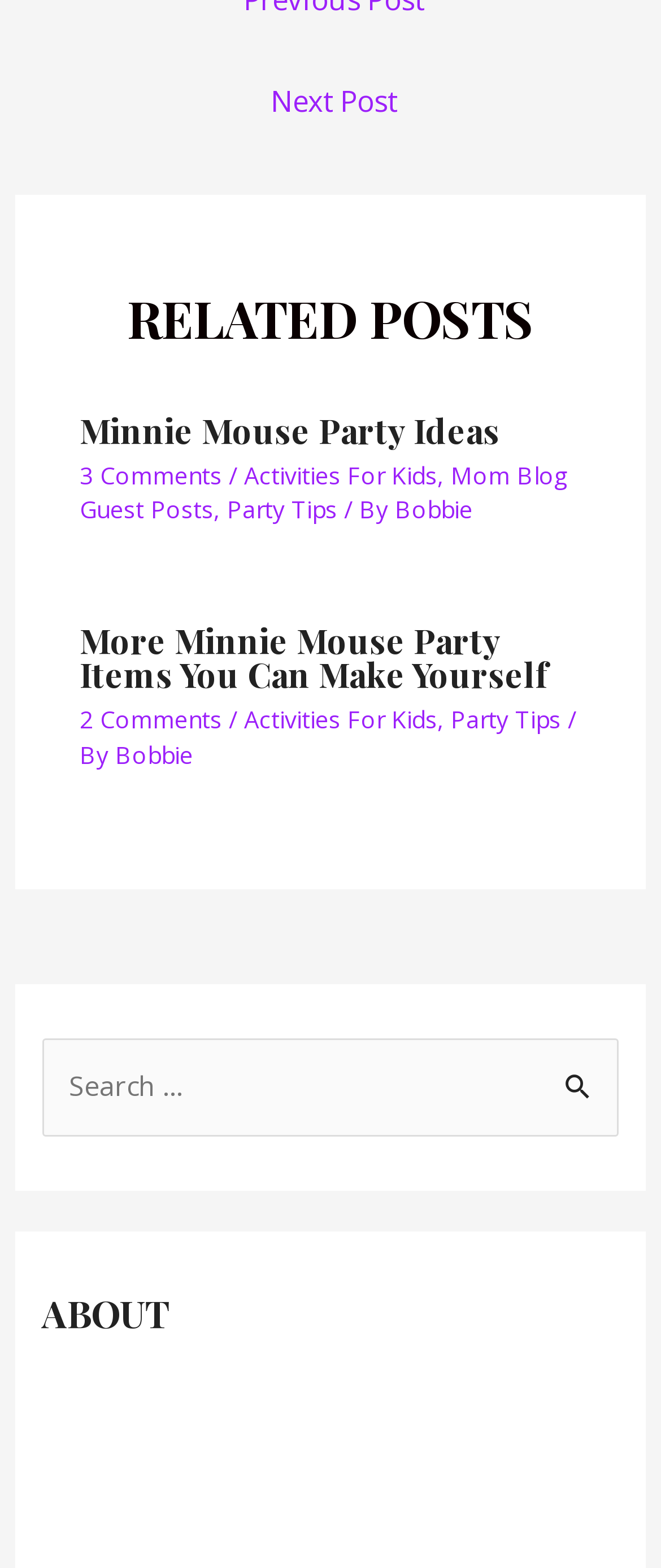Determine the bounding box coordinates for the area that should be clicked to carry out the following instruction: "Learn about the author".

[0.174, 0.471, 0.292, 0.491]